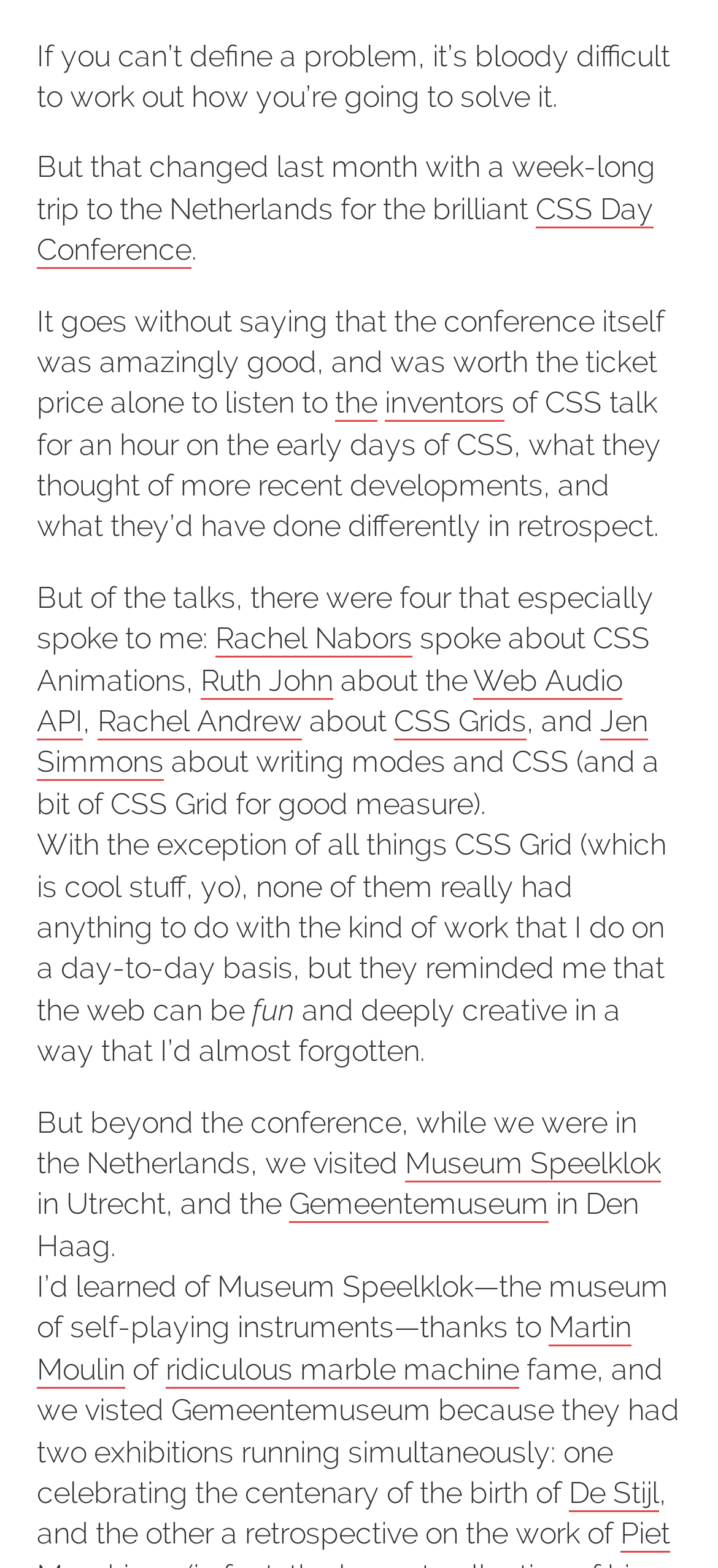Please locate the bounding box coordinates of the element that should be clicked to complete the given instruction: "Click the link to CSS Day Conference".

[0.051, 0.122, 0.91, 0.172]